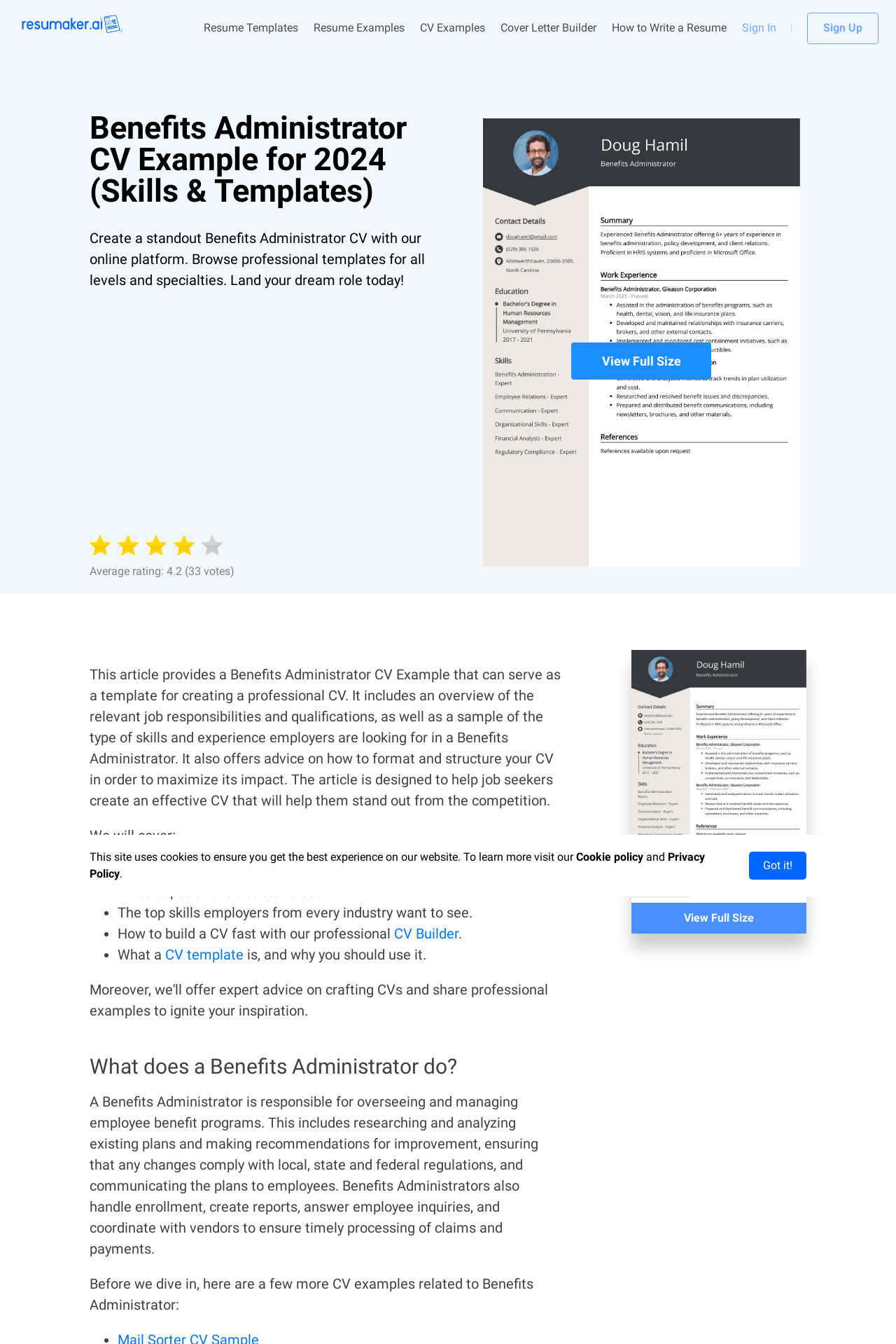Deliver a detailed narrative of the webpage's visual and textual elements.

This webpage is a resource for creating a standout Benefits Administrator CV. At the top left, there is a logo of "Resumaker". Below the logo, there are six links: "Resume Templates", "Resume Examples", "CV Examples", "Cover Letter Builder", "How to Write a Resume", and "Sign In" and "Sign Up" buttons. 

The main heading of the webpage is "Benefits Administrator CV Example for 2024 (Skills & Templates)" and a subheading that describes the purpose of the webpage. Below the headings, there are five small images arranged horizontally. 

To the right of the headings, there is a link to view a full-size Benefits Administrator CV example, accompanied by a preview image. 

The main content of the webpage is divided into sections. The first section provides an overview of the article, which includes a brief description of the Benefits Administrator CV example and its purpose. 

The next section is titled "We will cover:" and lists four topics related to creating a CV, including how to write a CV, what to put on a CV to stand out, the top skills employers want to see, and how to build a CV fast with a professional CV builder. 

Following this section, there is a heading "What does a Benefits Administrator do?" and a paragraph that describes the job responsibilities and qualifications of a Benefits Administrator. 

Finally, there is a section that provides additional CV examples related to Benefits Administrator, accompanied by a "Create CV" button. At the bottom of the webpage, there is a notice about the site's use of cookies, with links to the cookie policy and privacy policy.